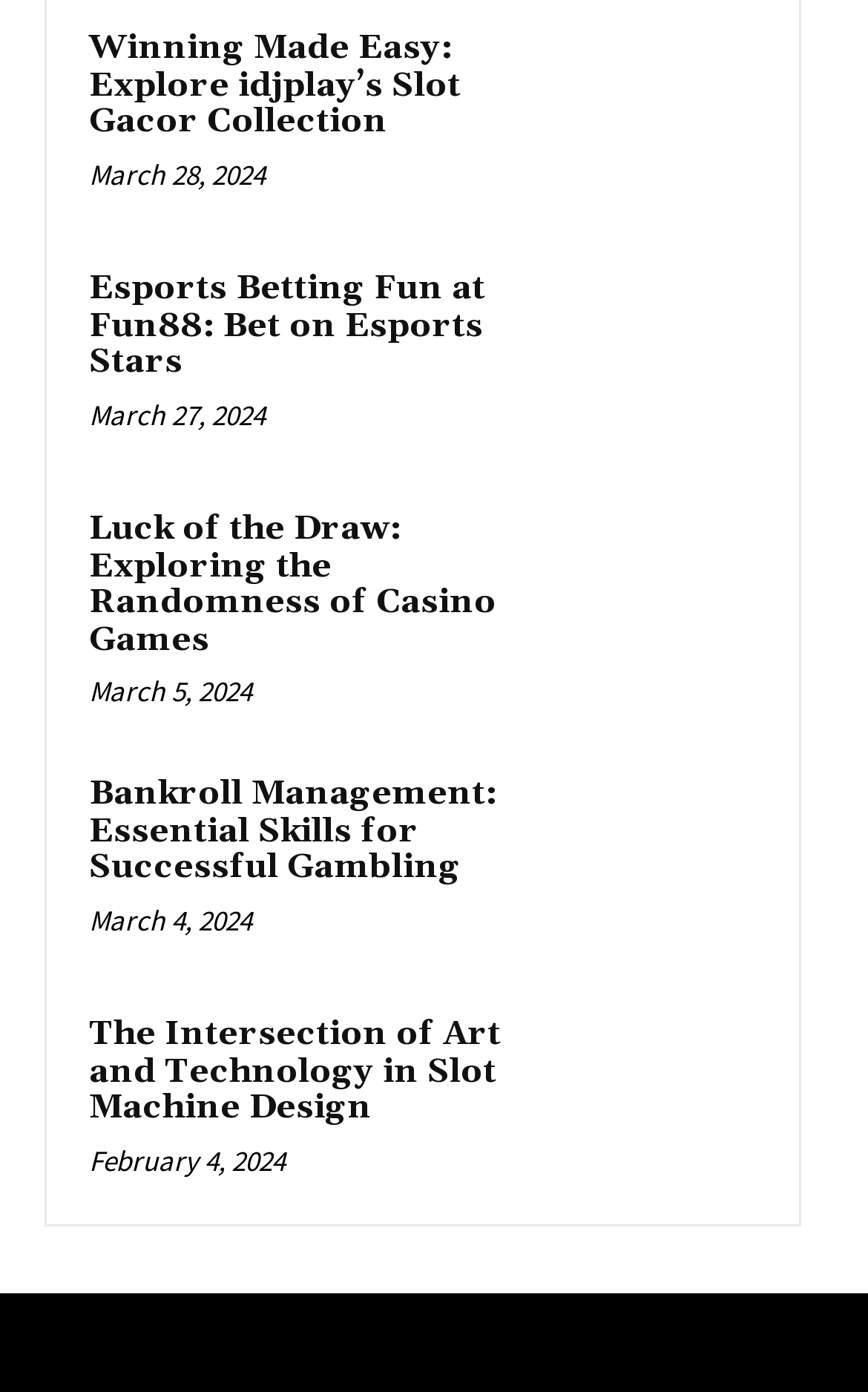How many articles are listed on this page?
Please provide a detailed and comprehensive answer to the question.

I counted the number of headings on the page, and there are 5 headings, each corresponding to a separate article.